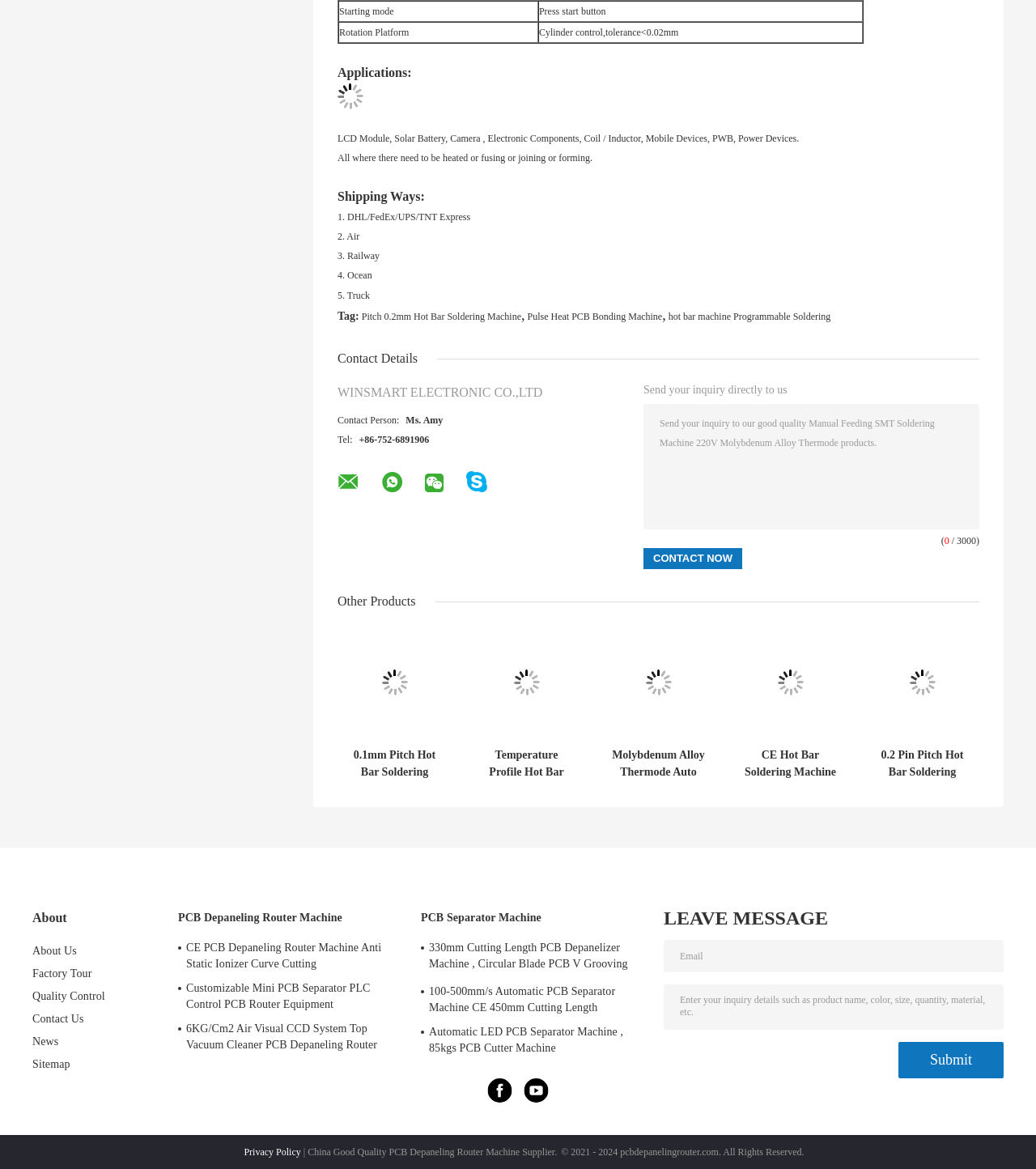Determine the bounding box coordinates of the target area to click to execute the following instruction: "Send an inquiry to the company."

[0.621, 0.345, 0.945, 0.453]